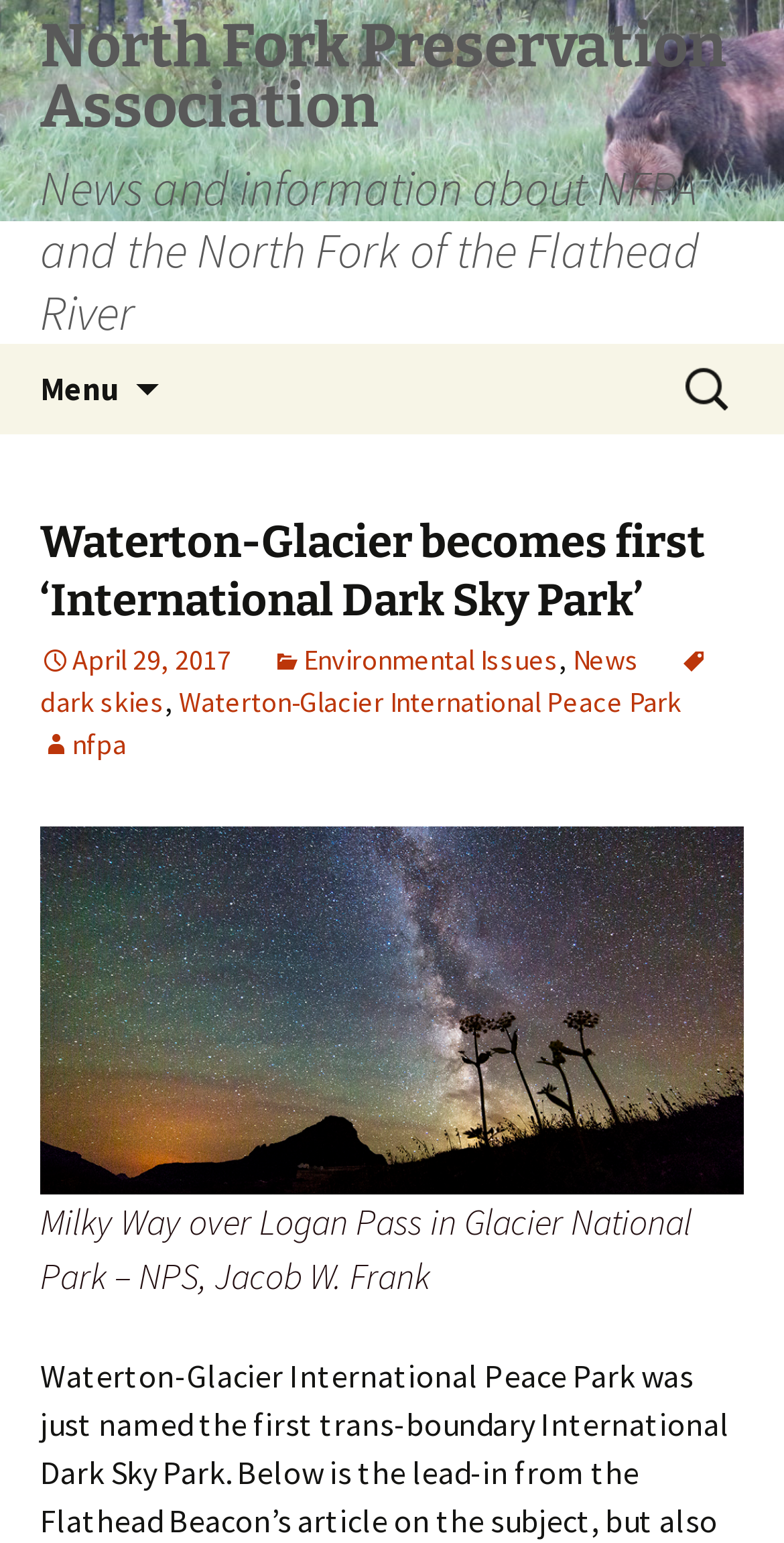Based on the image, give a detailed response to the question: What is the name of the organization?

I determined the answer by looking at the top-left corner of the webpage, where I found a heading element with the text 'North Fork Preservation Association'. This suggests that the webpage is affiliated with this organization.